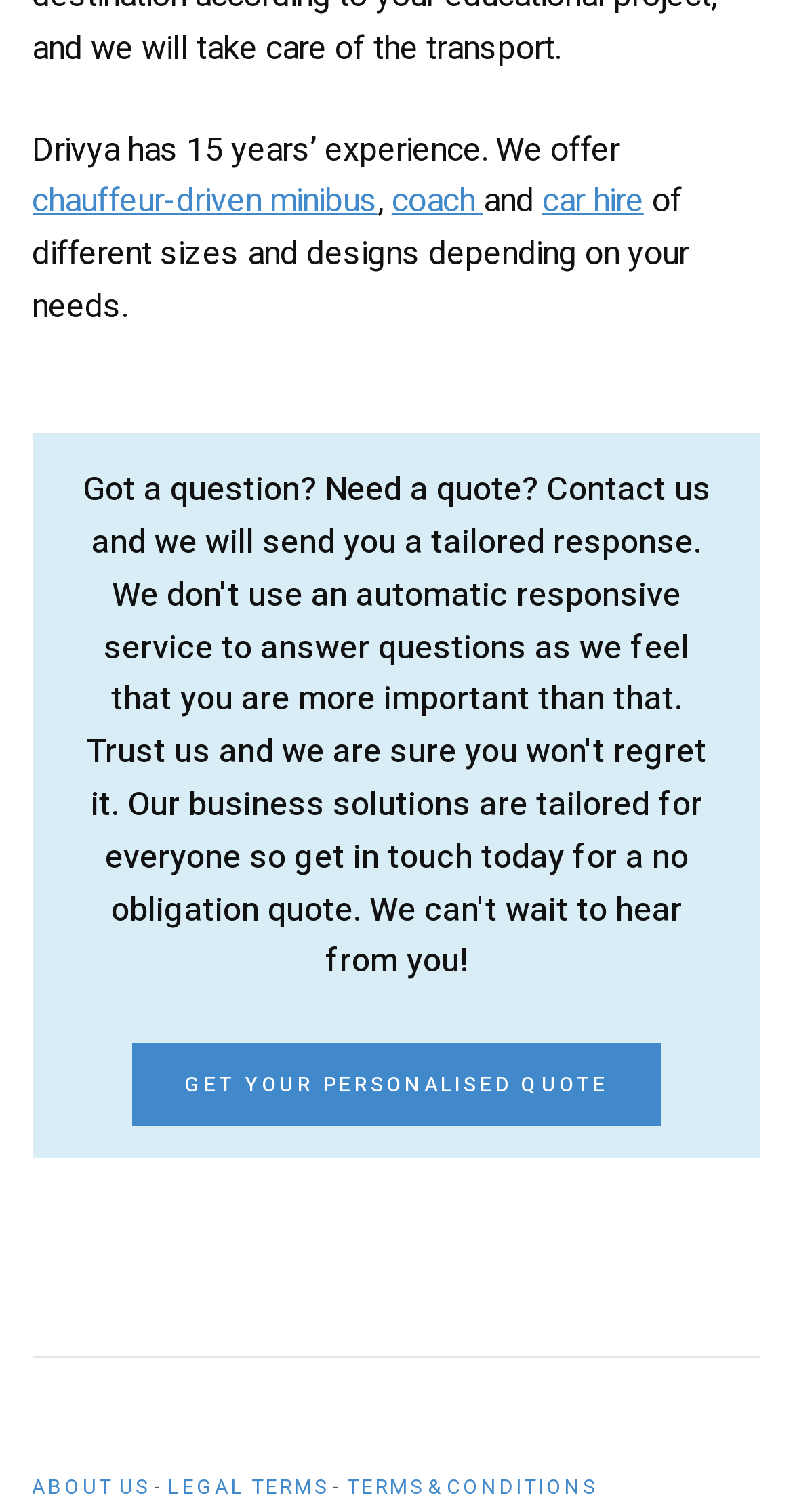Can you identify the bounding box coordinates of the clickable region needed to carry out this instruction: 'Explore car hire options'? The coordinates should be four float numbers within the range of 0 to 1, stated as [left, top, right, bottom].

[0.684, 0.117, 0.812, 0.15]